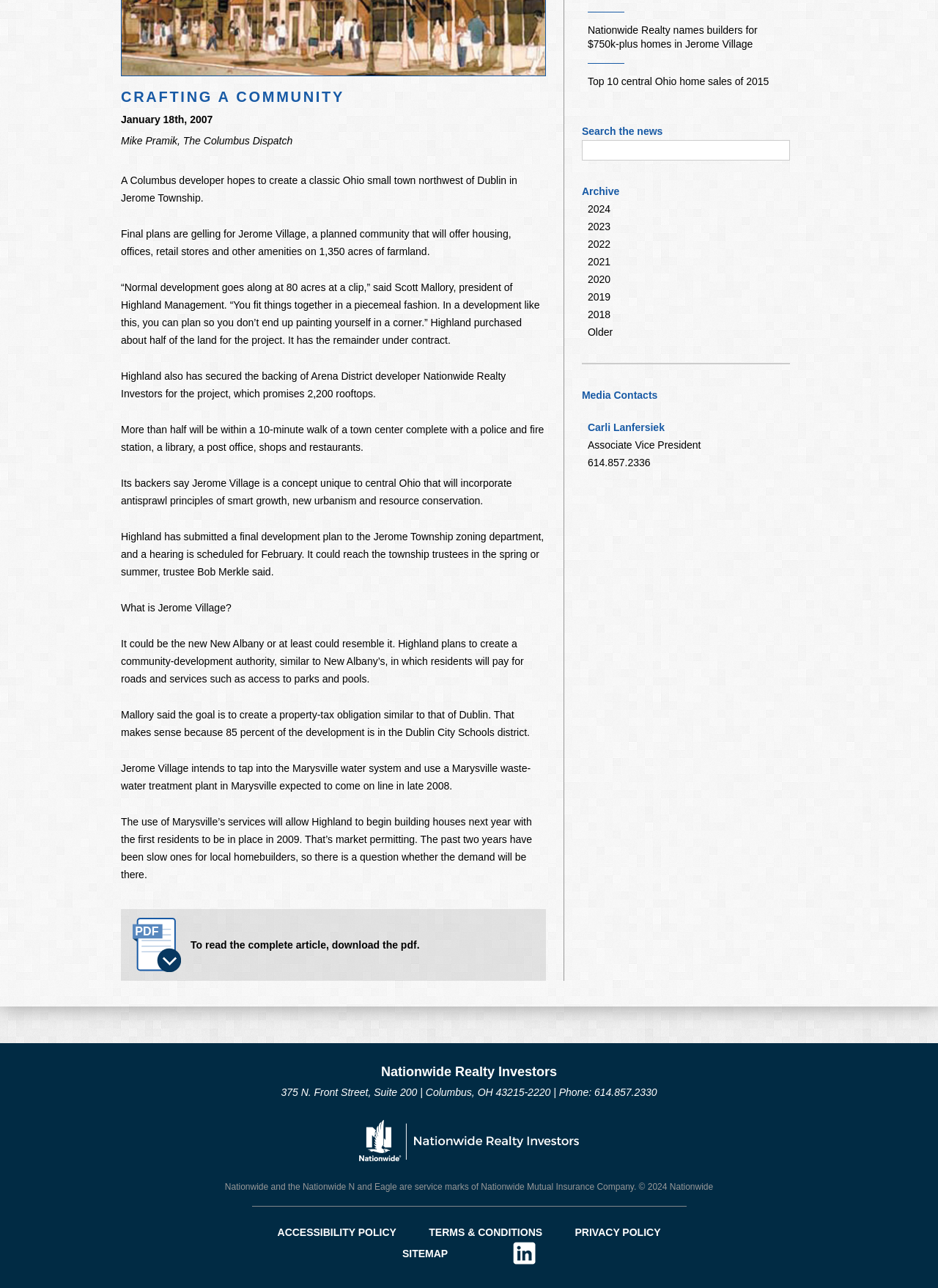Find the coordinates for the bounding box of the element with this description: "PDF".

[0.141, 0.713, 0.193, 0.755]